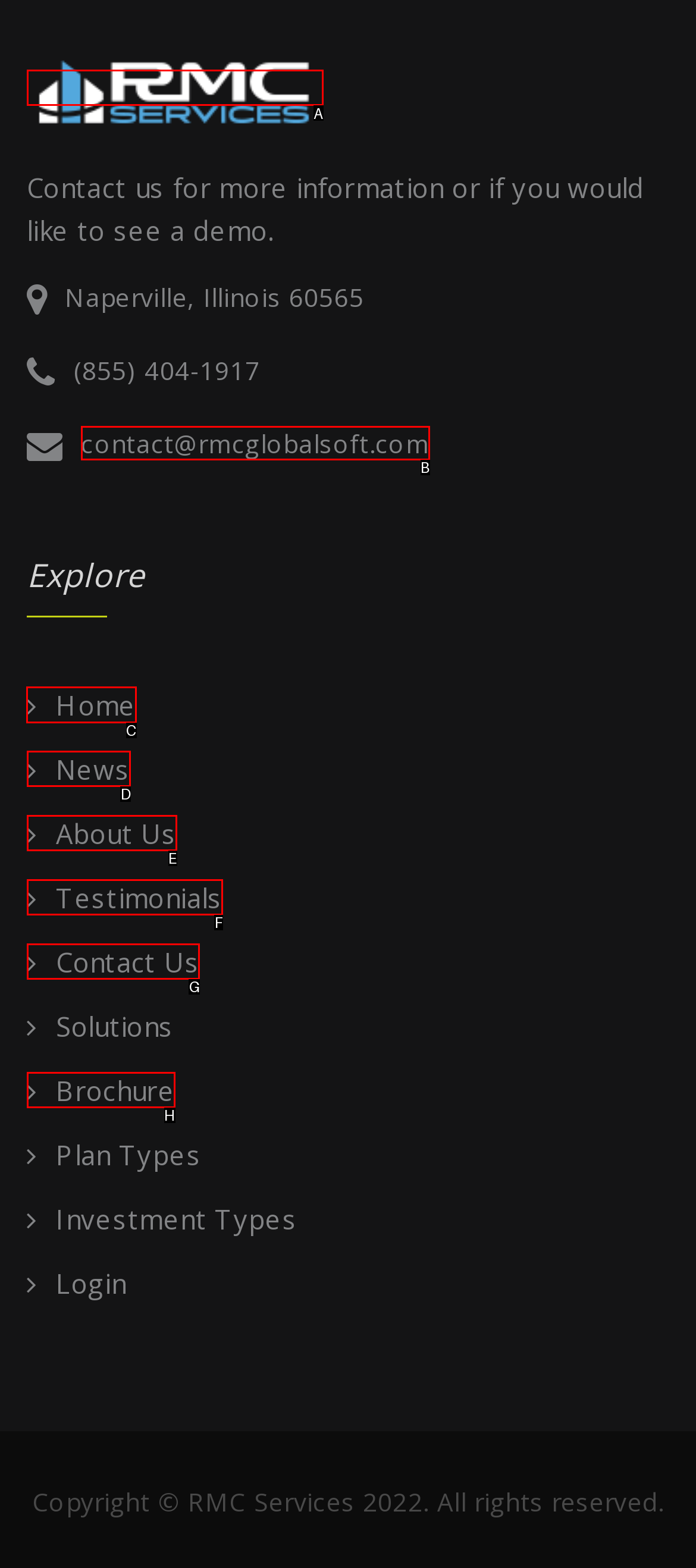Pick the option that should be clicked to perform the following task: View the simple item page
Answer with the letter of the selected option from the available choices.

None